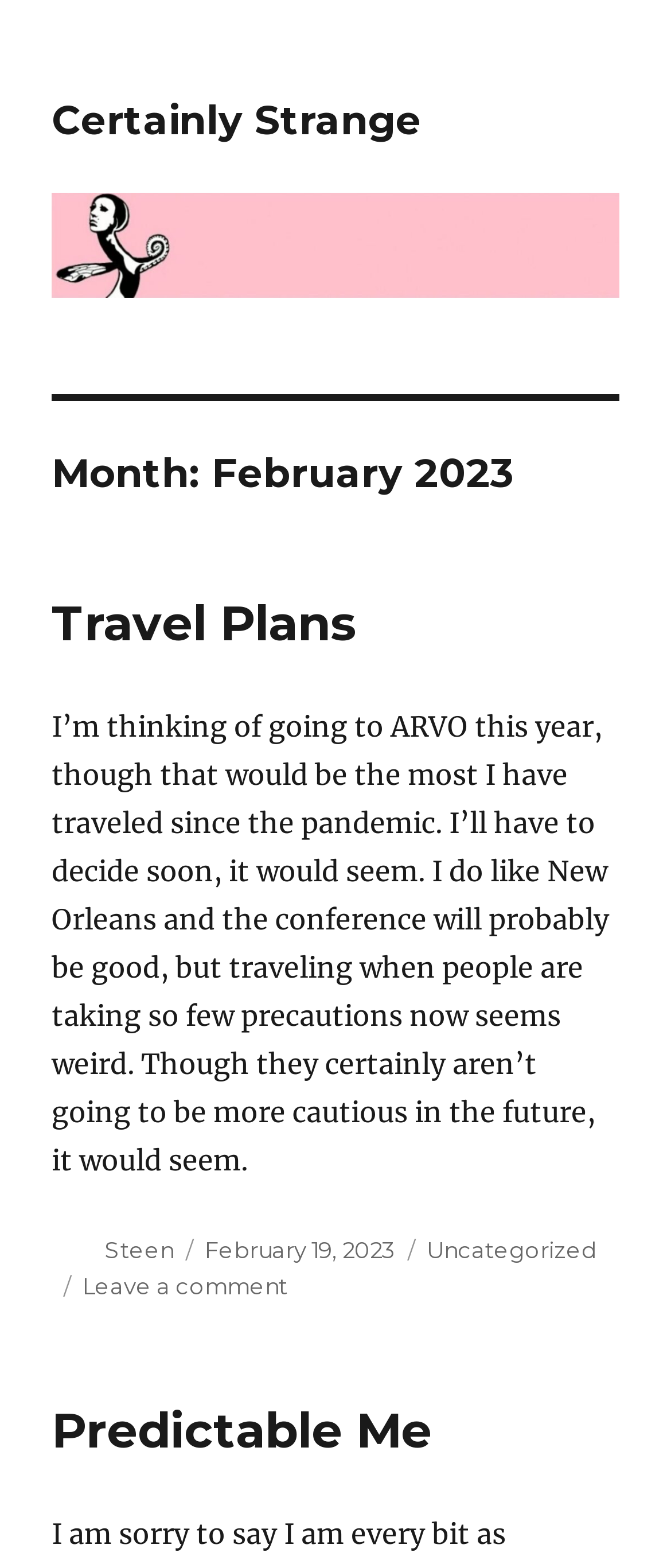Determine which piece of text is the heading of the webpage and provide it.

Month: February 2023